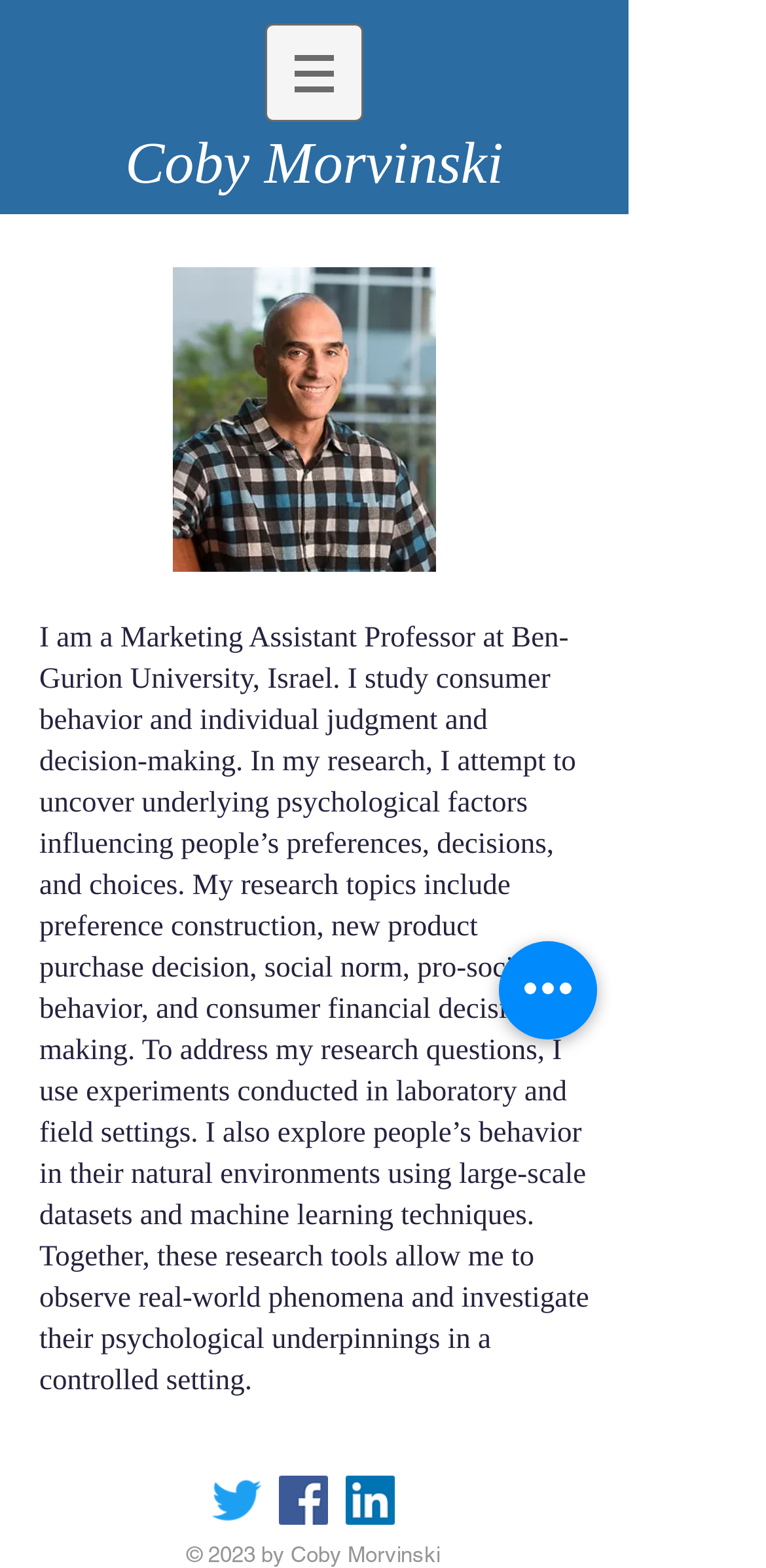What is the research focus of Coby Morvinski?
Give a thorough and detailed response to the question.

According to the webpage content, Coby Morvinski's research focuses on consumer behavior and individual judgment and decision-making. This information is provided in the first sentence of the webpage content, which describes his research interests.